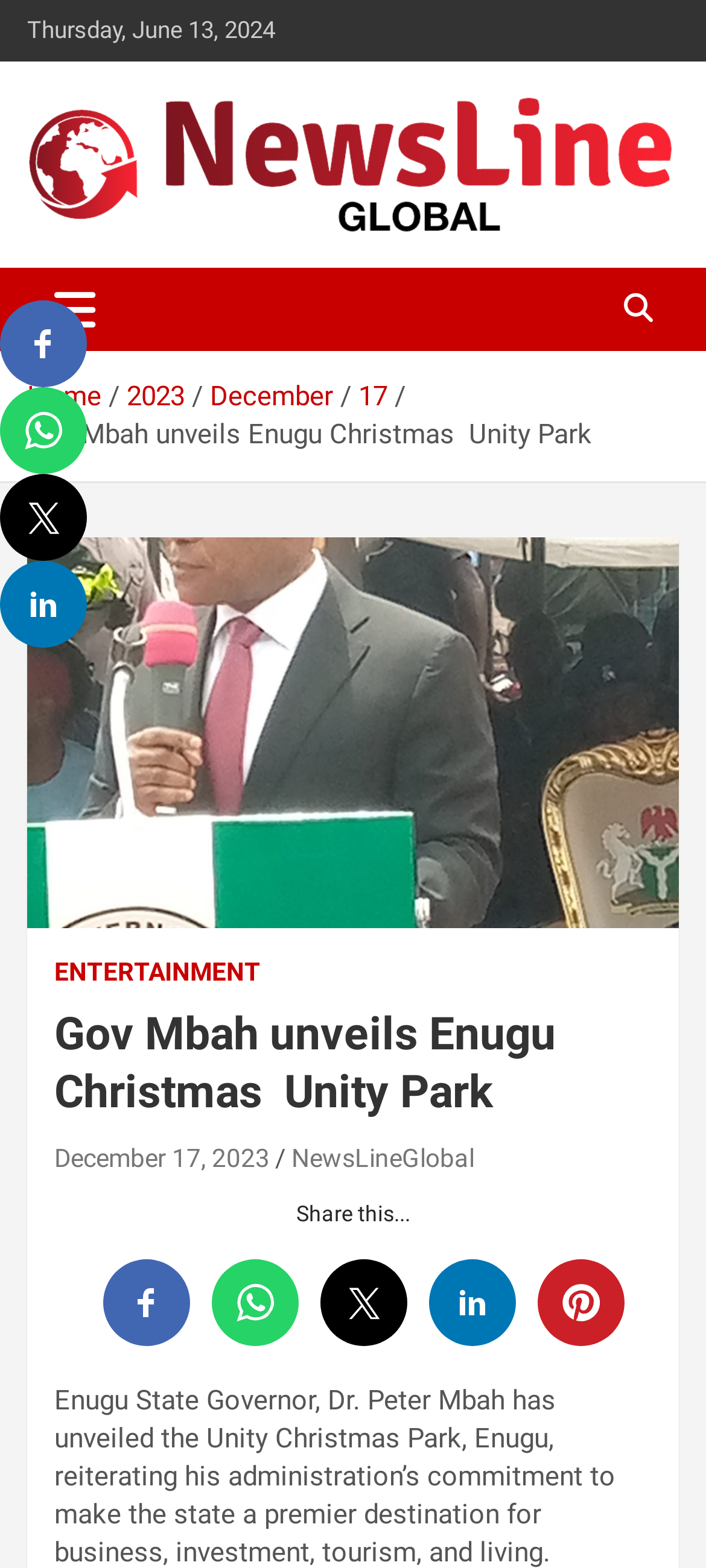Identify the bounding box coordinates for the element that needs to be clicked to fulfill this instruction: "Visit the NewsLineGlobal homepage". Provide the coordinates in the format of four float numbers between 0 and 1: [left, top, right, bottom].

[0.038, 0.06, 0.962, 0.088]